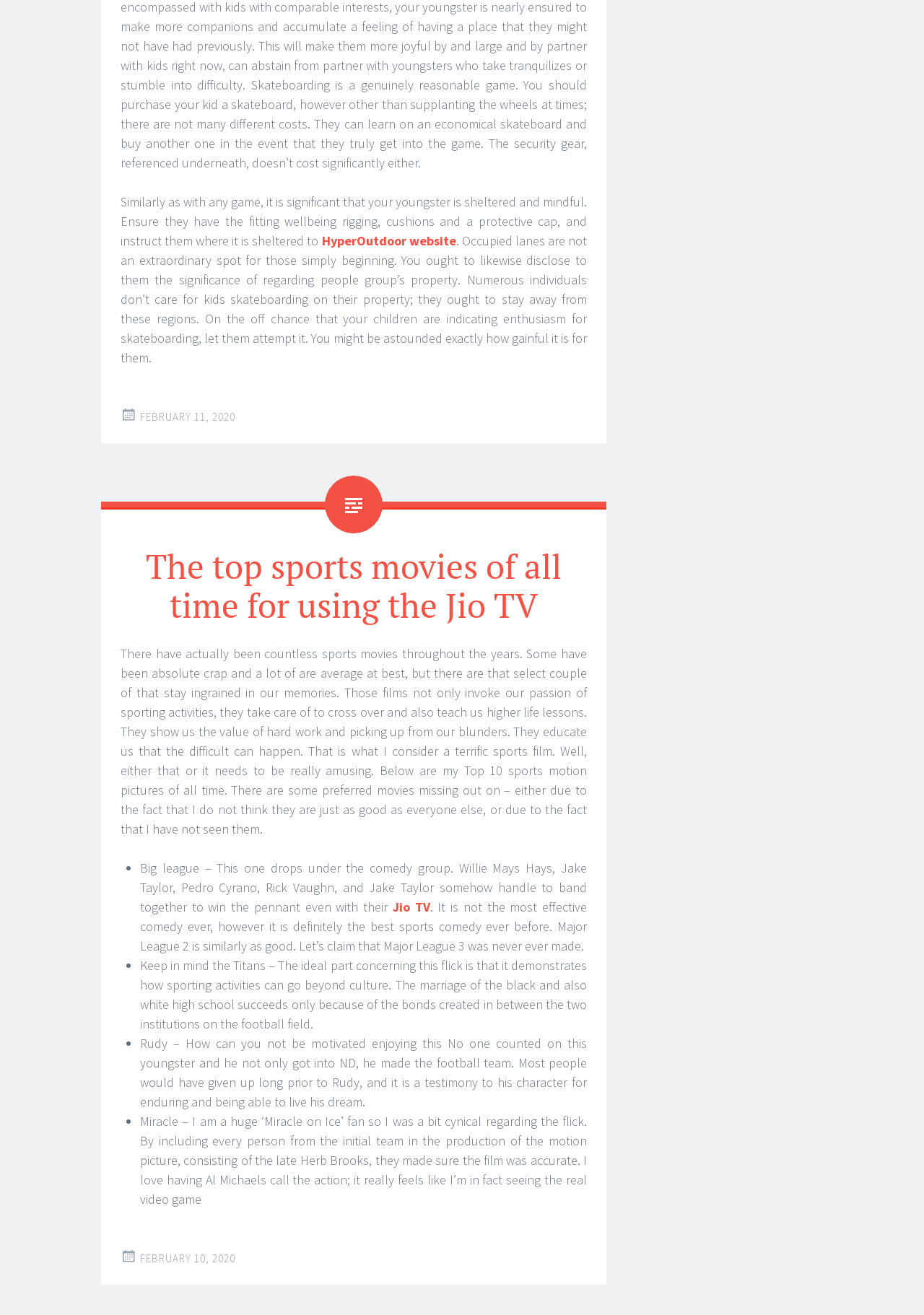What is the topic of the article?
Please provide a single word or phrase answer based on the image.

Sports movies